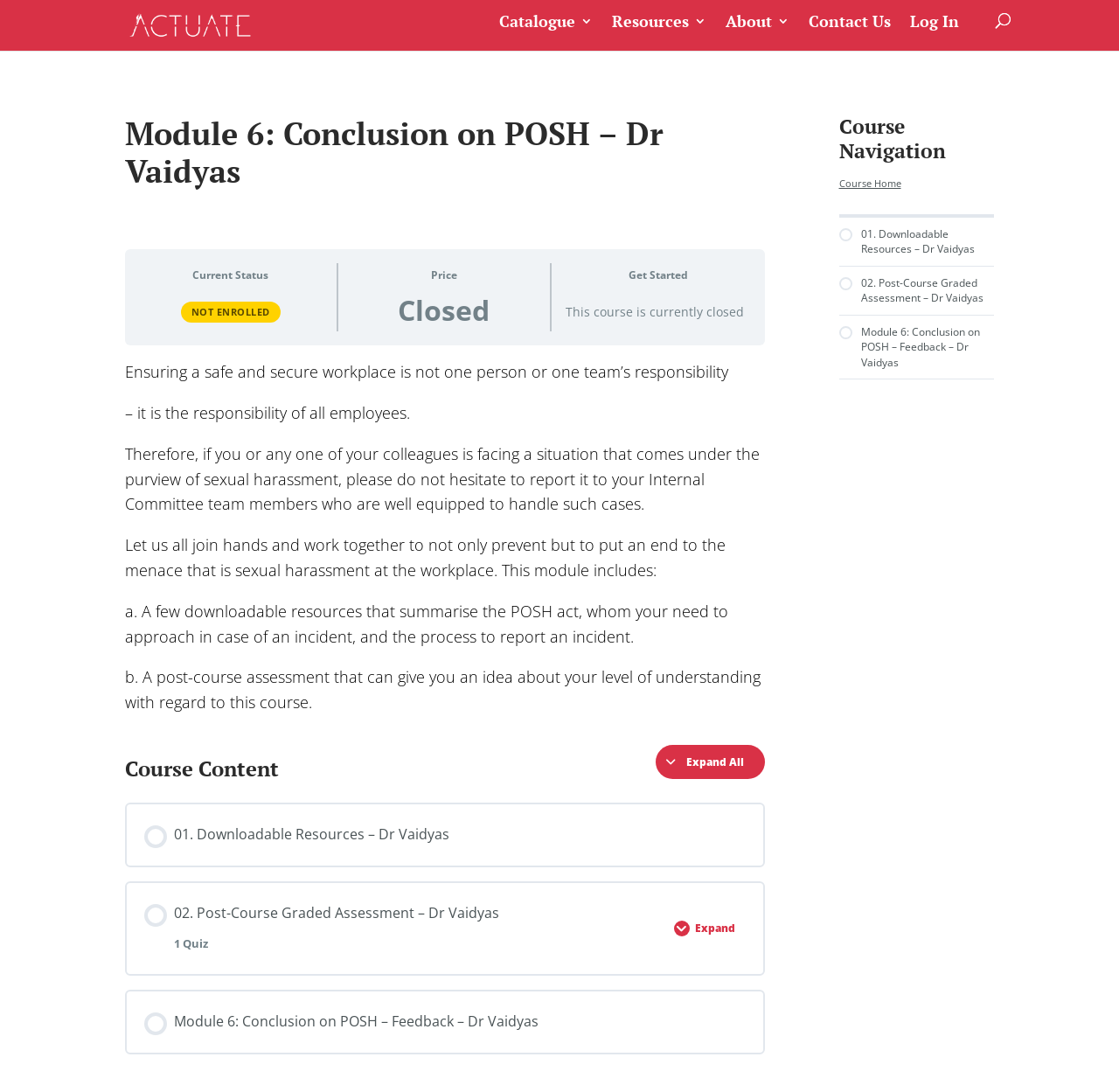Using the webpage screenshot and the element description Catalogue, determine the bounding box coordinates. Specify the coordinates in the format (top-left x, top-left y, bottom-right x, bottom-right y) with values ranging from 0 to 1.

[0.446, 0.012, 0.53, 0.046]